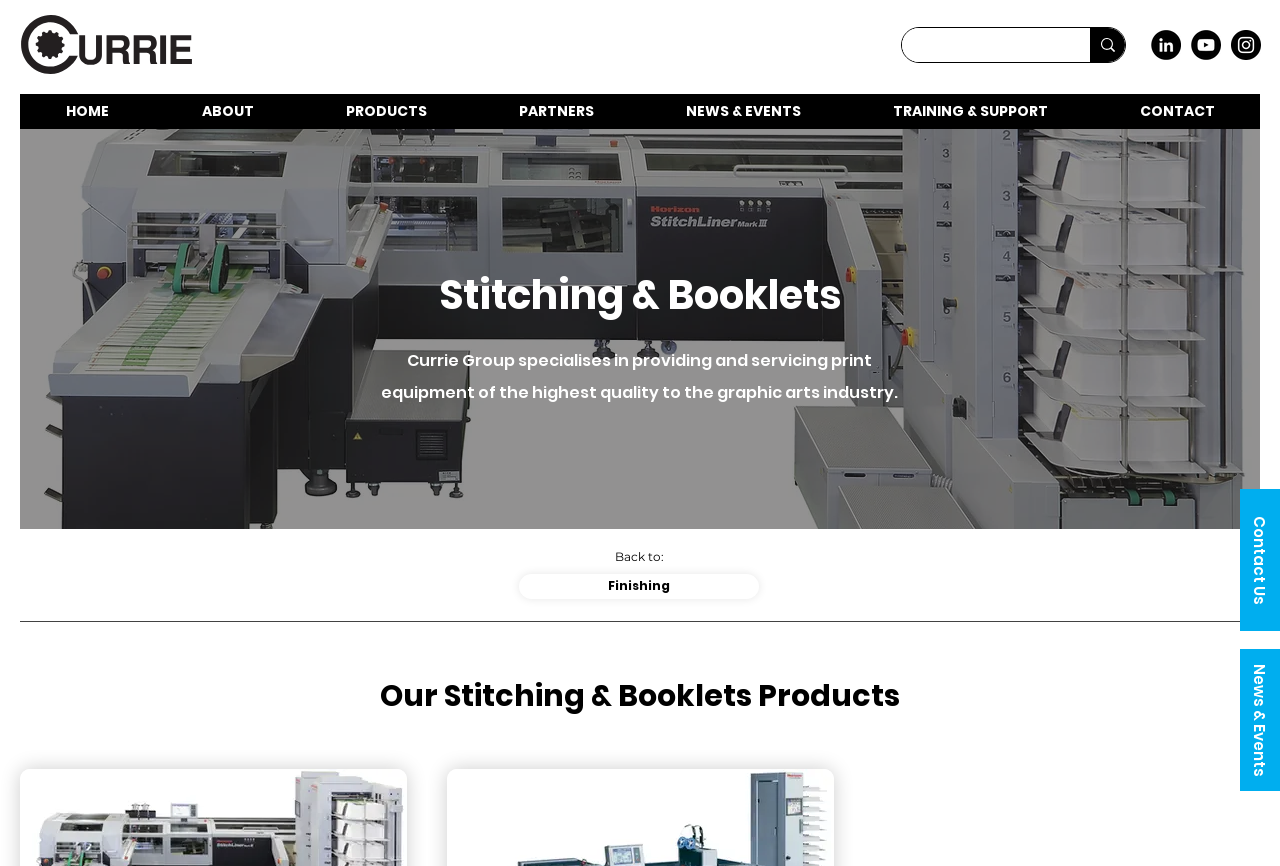Given the element description: "News & Events", predict the bounding box coordinates of this UI element. The coordinates must be four float numbers between 0 and 1, given as [left, top, right, bottom].

[0.969, 0.749, 1.0, 0.913]